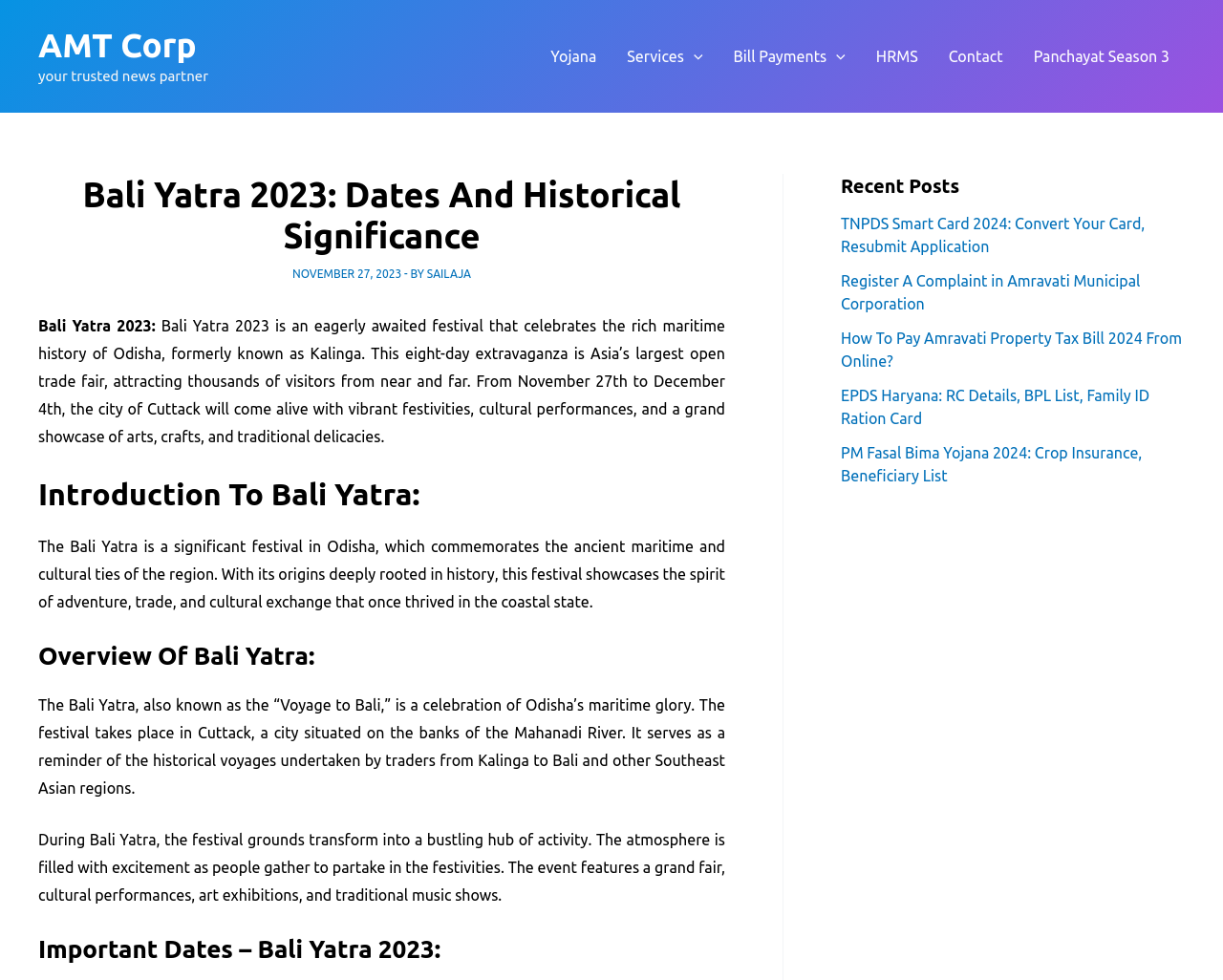Determine the bounding box coordinates for the area that needs to be clicked to fulfill this task: "Toggle the 'Services Menu'". The coordinates must be given as four float numbers between 0 and 1, i.e., [left, top, right, bottom].

[0.5, 0.013, 0.587, 0.101]